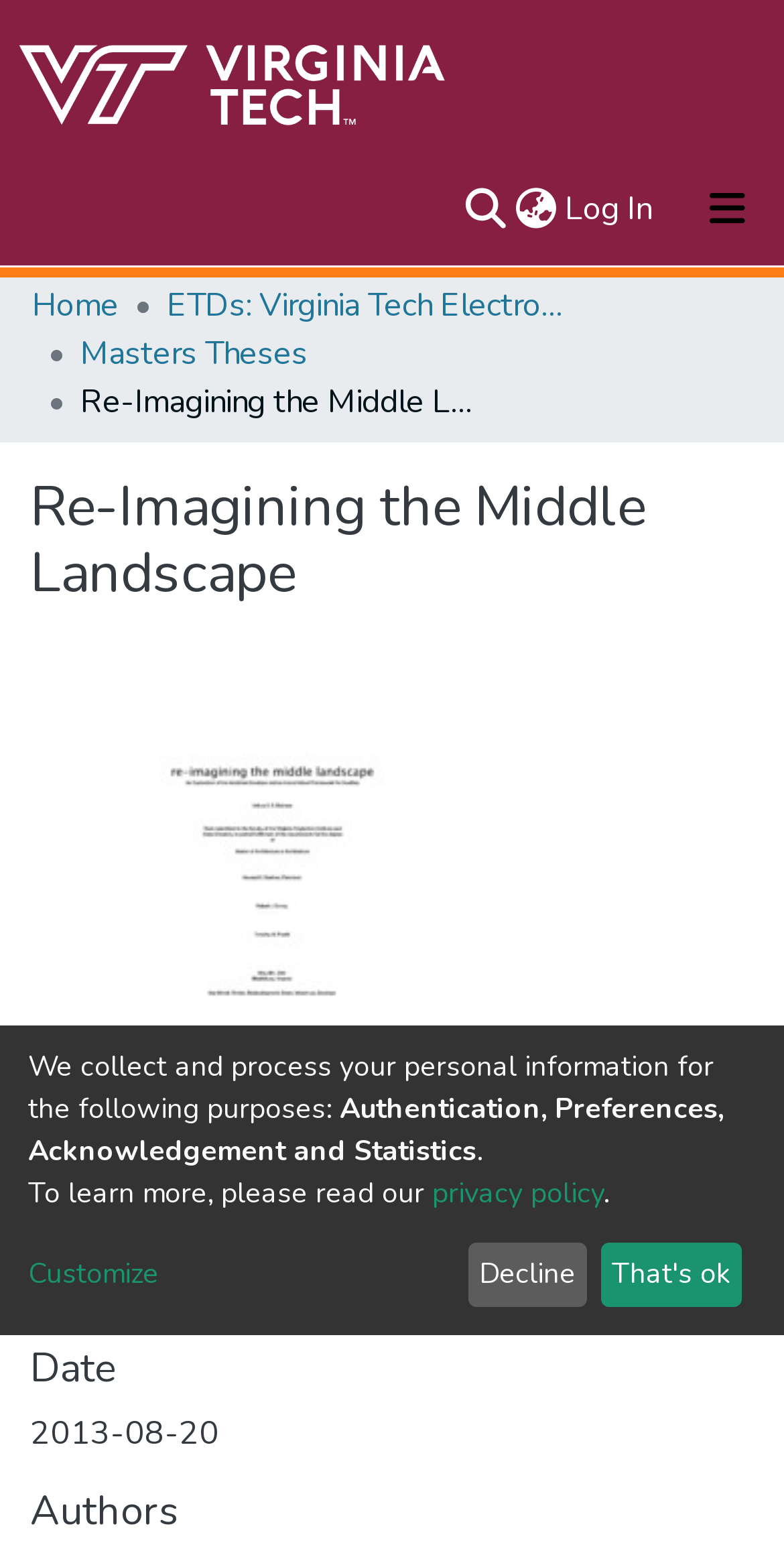Using the provided description: "aria-label="Toggle navigation"", find the bounding box coordinates of the corresponding UI element. The output should be four float numbers between 0 and 1, in the format [left, top, right, bottom].

[0.856, 0.108, 1.0, 0.16]